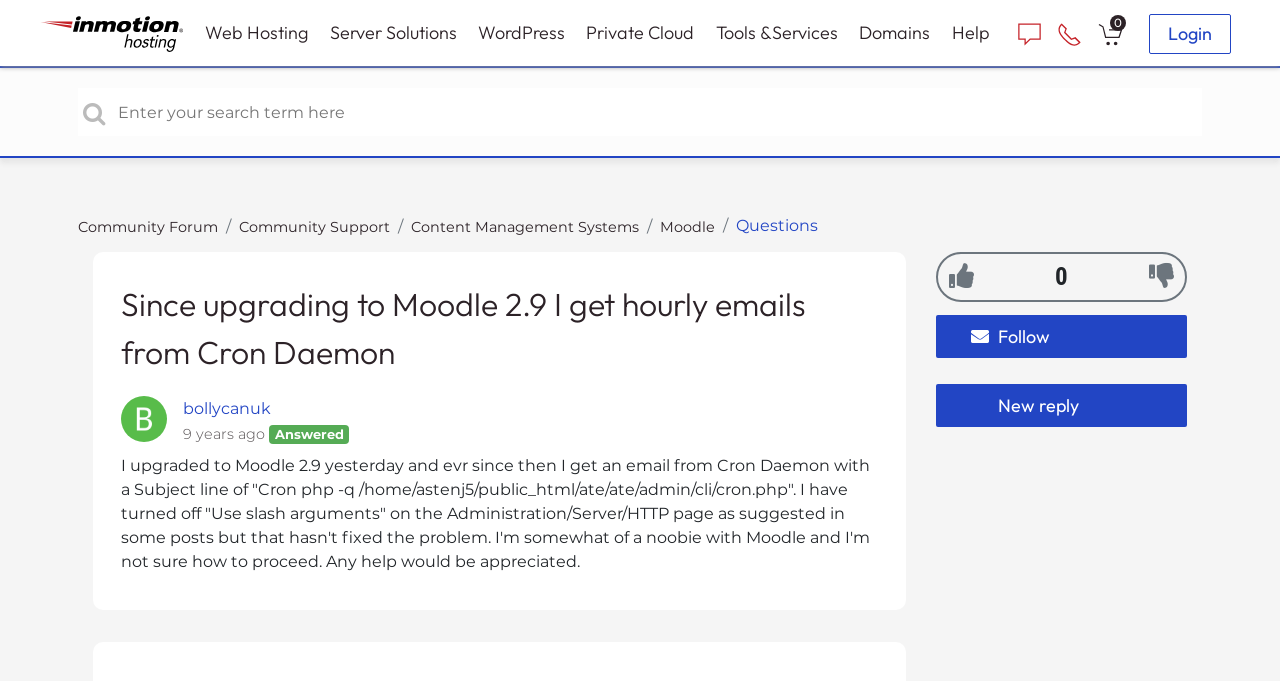Please determine the bounding box coordinates for the element with the description: "Newspaperly WordPress Theme".

None